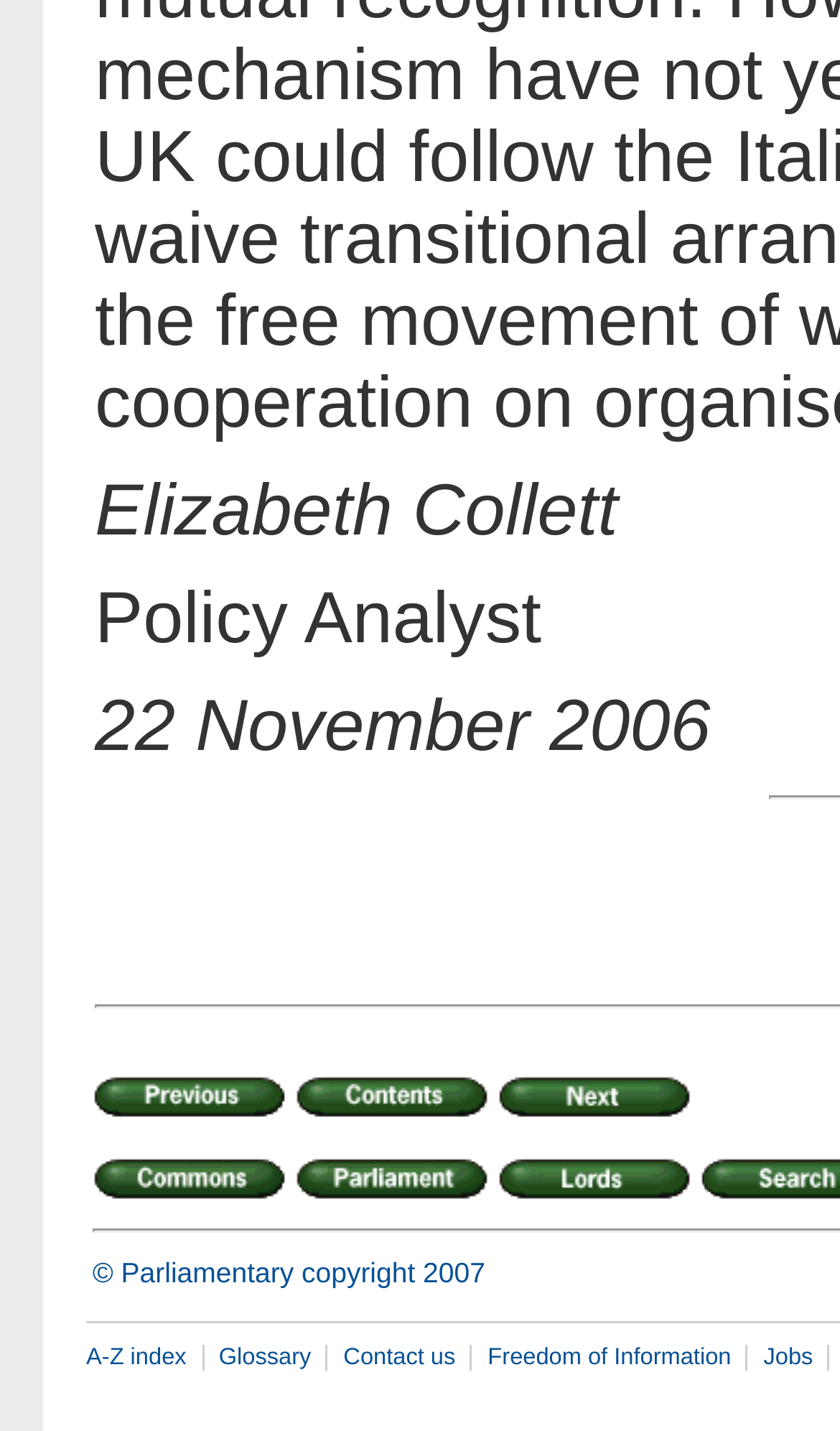Identify the bounding box coordinates of the clickable region required to complete the instruction: "visit House of Commons home page". The coordinates should be given as four float numbers within the range of 0 and 1, i.e., [left, top, right, bottom].

[0.11, 0.808, 0.341, 0.832]